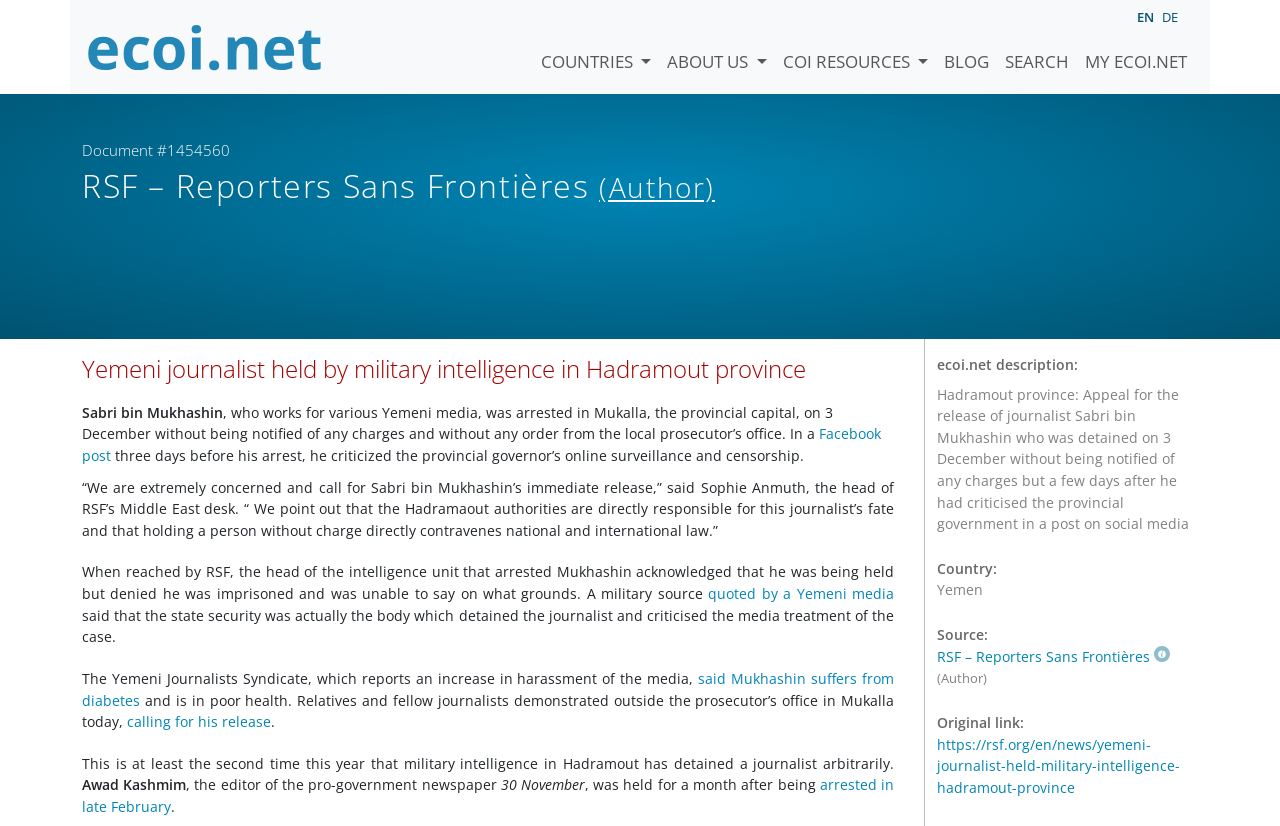Describe all significant elements and features of the webpage.

The webpage appears to be an article from Reporters Sans Frontières (RSF) about the detention of a Yemeni journalist, Sabri bin Mukhashin, in Hadramout province. 

At the top of the page, there is a navigation menu with links to "COUNTRIES", "ABOUT US", "COI RESOURCES", "BLOG", "SEARCH", and "MY ECOI.NET". To the right of this menu, there is a language selection dropdown with options for English, German, and possibly other languages.

Below the navigation menu, the title of the article "Yemeni journalist held by military intelligence in Hadramout province" is displayed prominently. The author of the article, RSF, is mentioned below the title.

The main content of the article is divided into several paragraphs, which describe the circumstances of Sabri bin Mukhashin's arrest, including his criticism of the provincial governor's online surveillance and censorship on social media. The article also quotes the head of RSF's Middle East desk, Sophie Anmuth, calling for the journalist's immediate release.

There are several links within the article, including a Facebook post and a quote from a Yemeni media outlet. The article also mentions that Sabri bin Mukhashin suffers from diabetes and is in poor health.

At the bottom of the page, there is a section with metadata about the article, including a description, country, source, and original link. This section is formatted as a description list with terms and details.